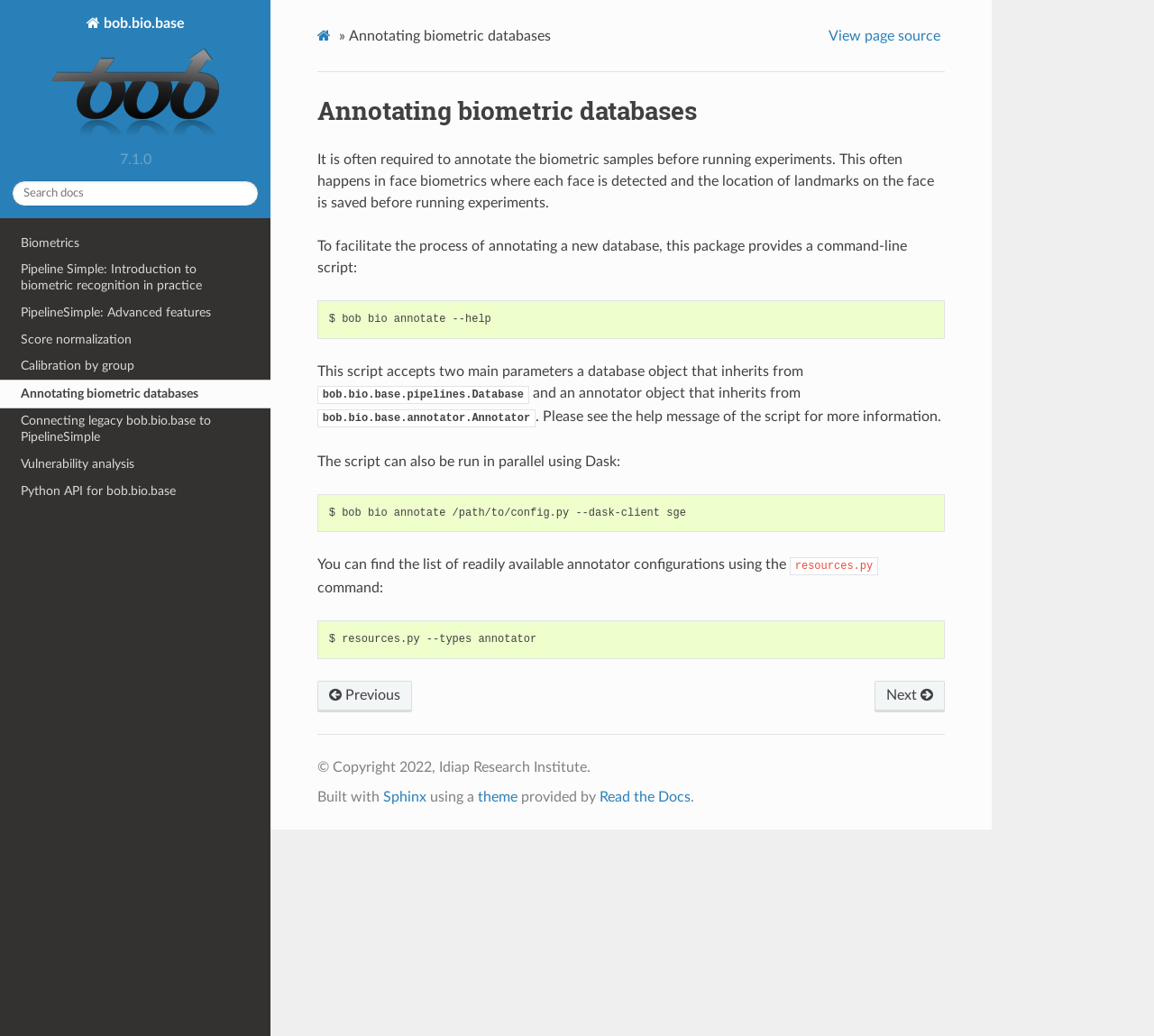What is the type of object that the annotator object inherits from?
Answer the question in a detailed and comprehensive manner.

The webpage states that the annotator object inherits from 'bob.bio.base.annotator.Annotator', which is a class in the bob.bio.base package.